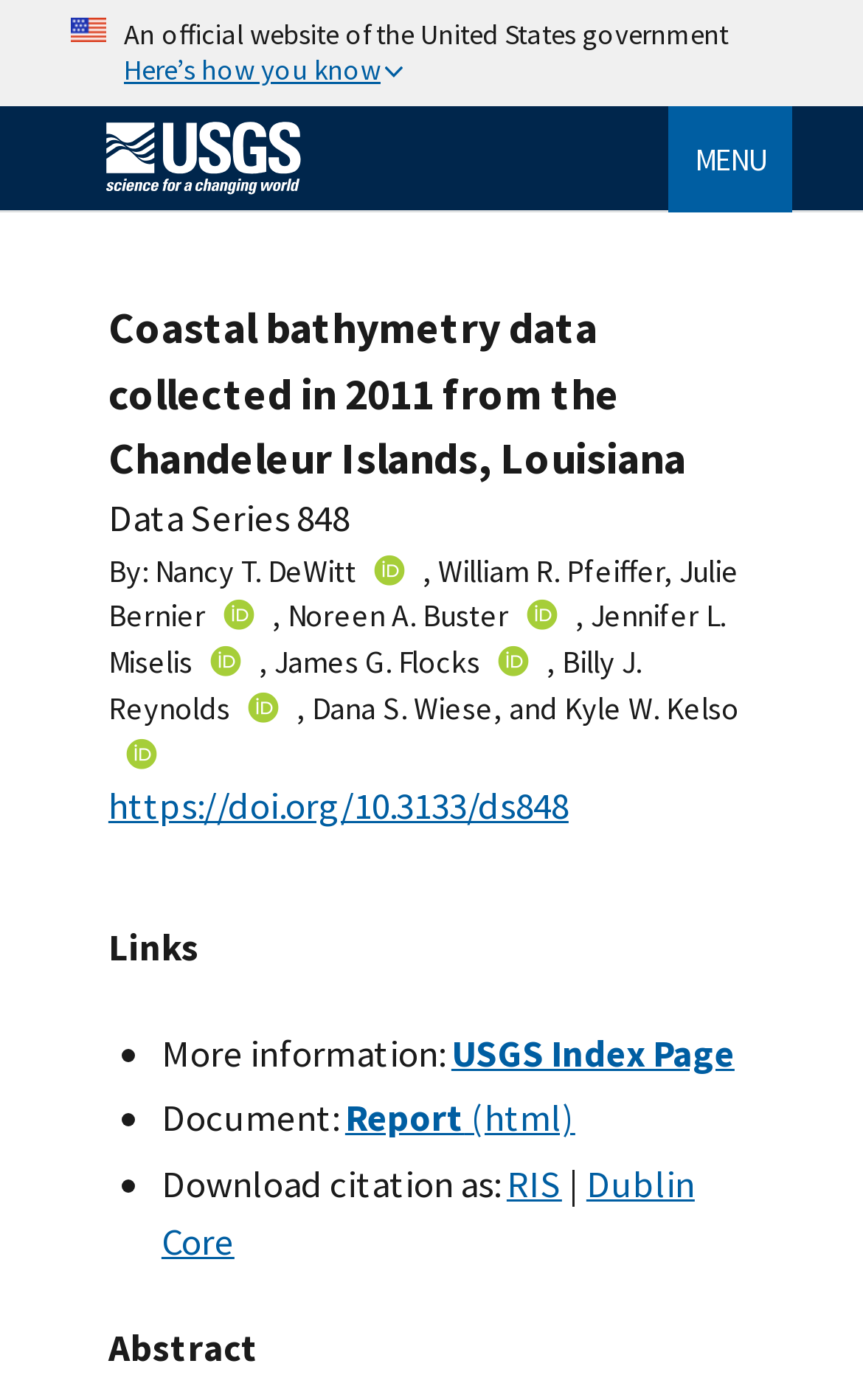Can you find the bounding box coordinates for the element to click on to achieve the instruction: "Open the 'MENU'"?

[0.774, 0.075, 0.918, 0.151]